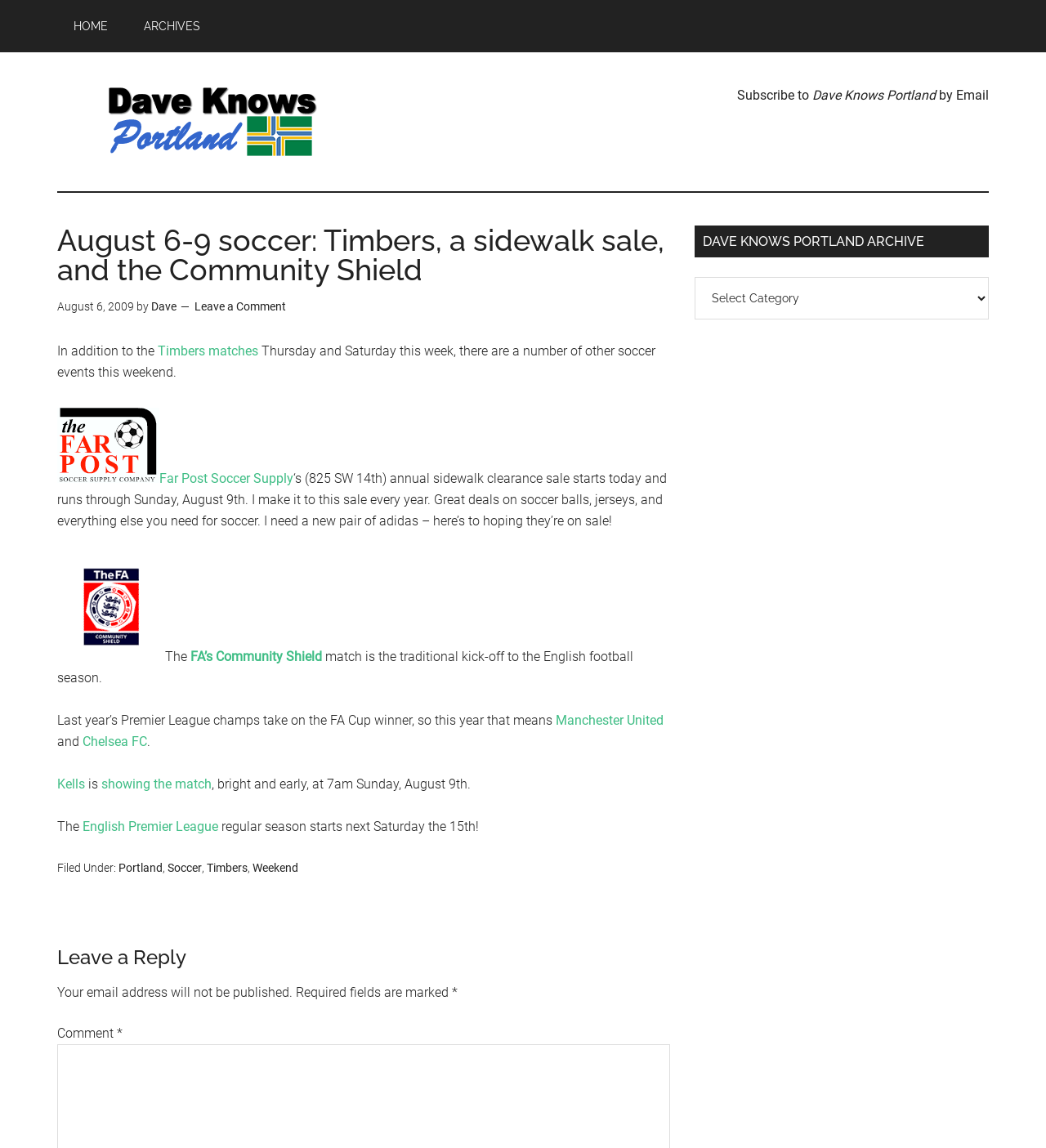Please specify the bounding box coordinates of the element that should be clicked to execute the given instruction: 'Read more about the FA Community Shield'. Ensure the coordinates are four float numbers between 0 and 1, expressed as [left, top, right, bottom].

[0.055, 0.565, 0.158, 0.578]